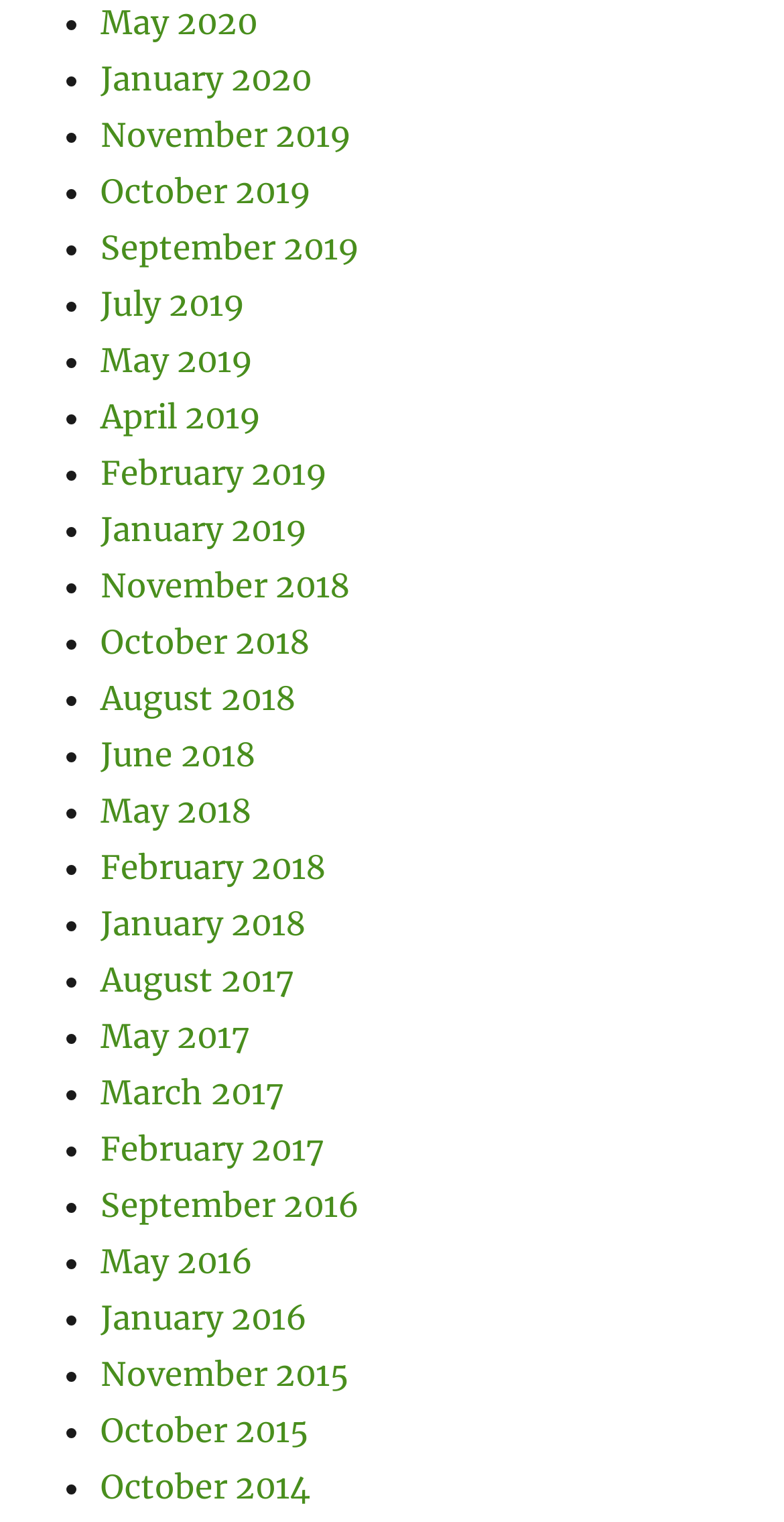Please identify the bounding box coordinates of the clickable area that will allow you to execute the instruction: "View September 2019".

[0.128, 0.149, 0.459, 0.176]